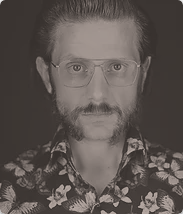With reference to the image, please provide a detailed answer to the following question: What is the background of the image?

The background of the image is muted, which means it is not bright or distracting. This allows the focus to remain on the man, highlighting his introspective expression and drawing the viewer's attention to his features.